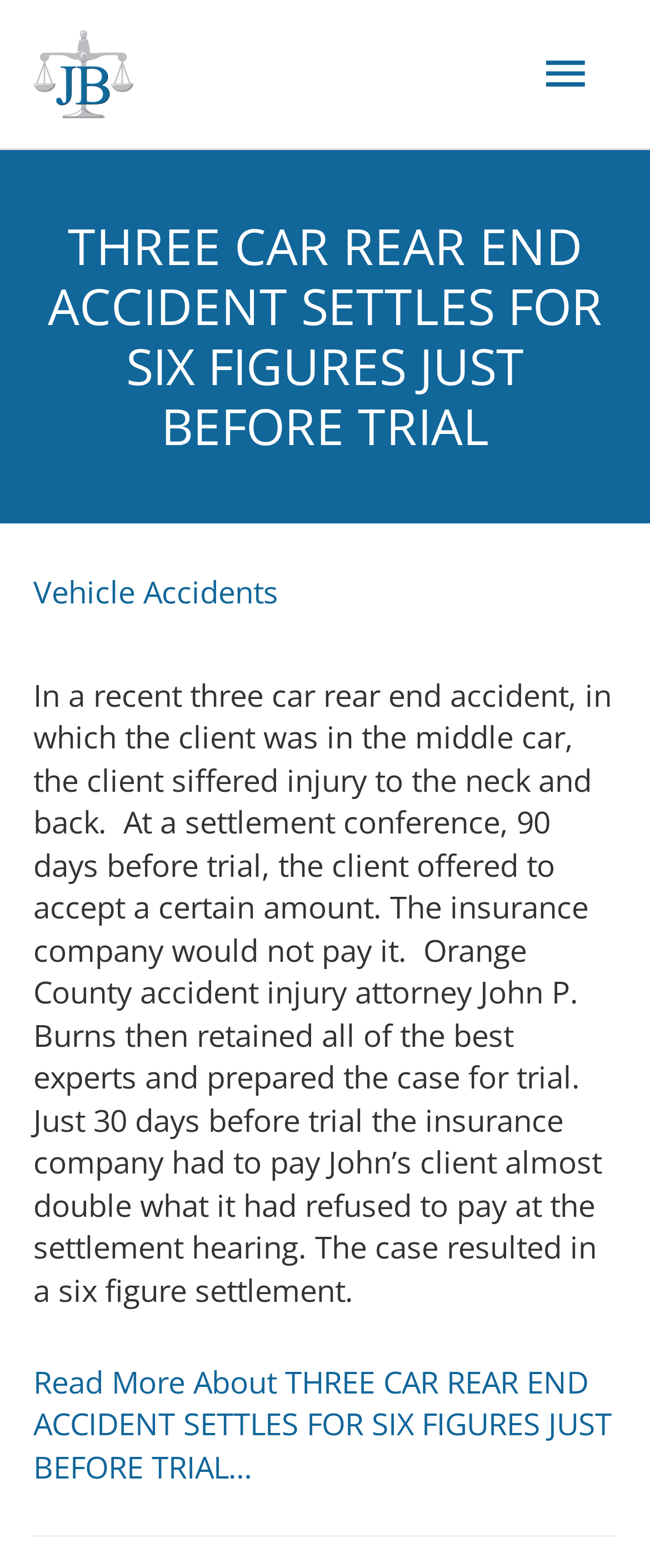Can you extract the primary headline text from the webpage?

THREE CAR REAR END ACCIDENT SETTLES FOR SIX FIGURES JUST BEFORE TRIAL